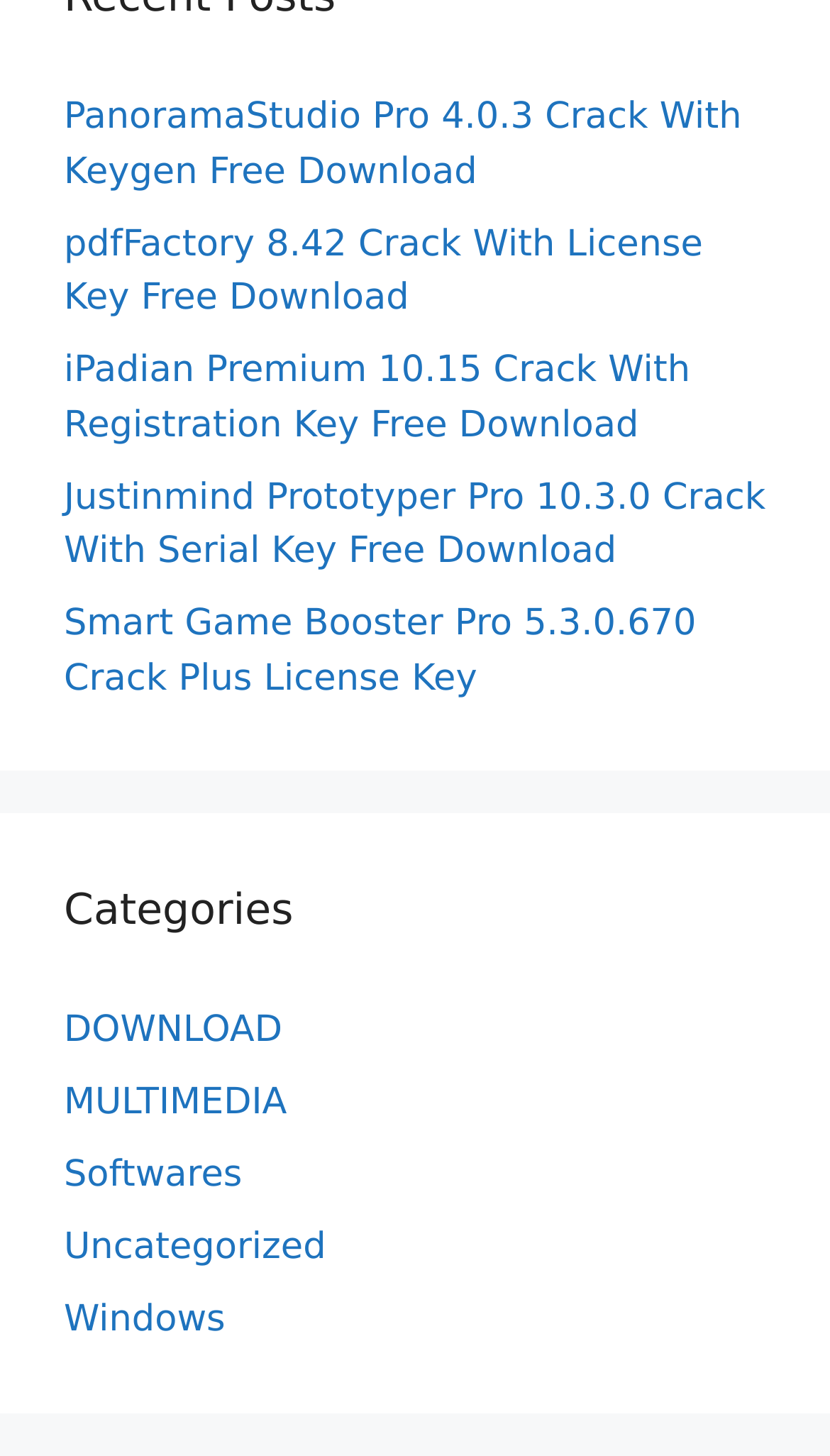What is the last link on the webpage?
Using the image, answer in one word or phrase.

Windows